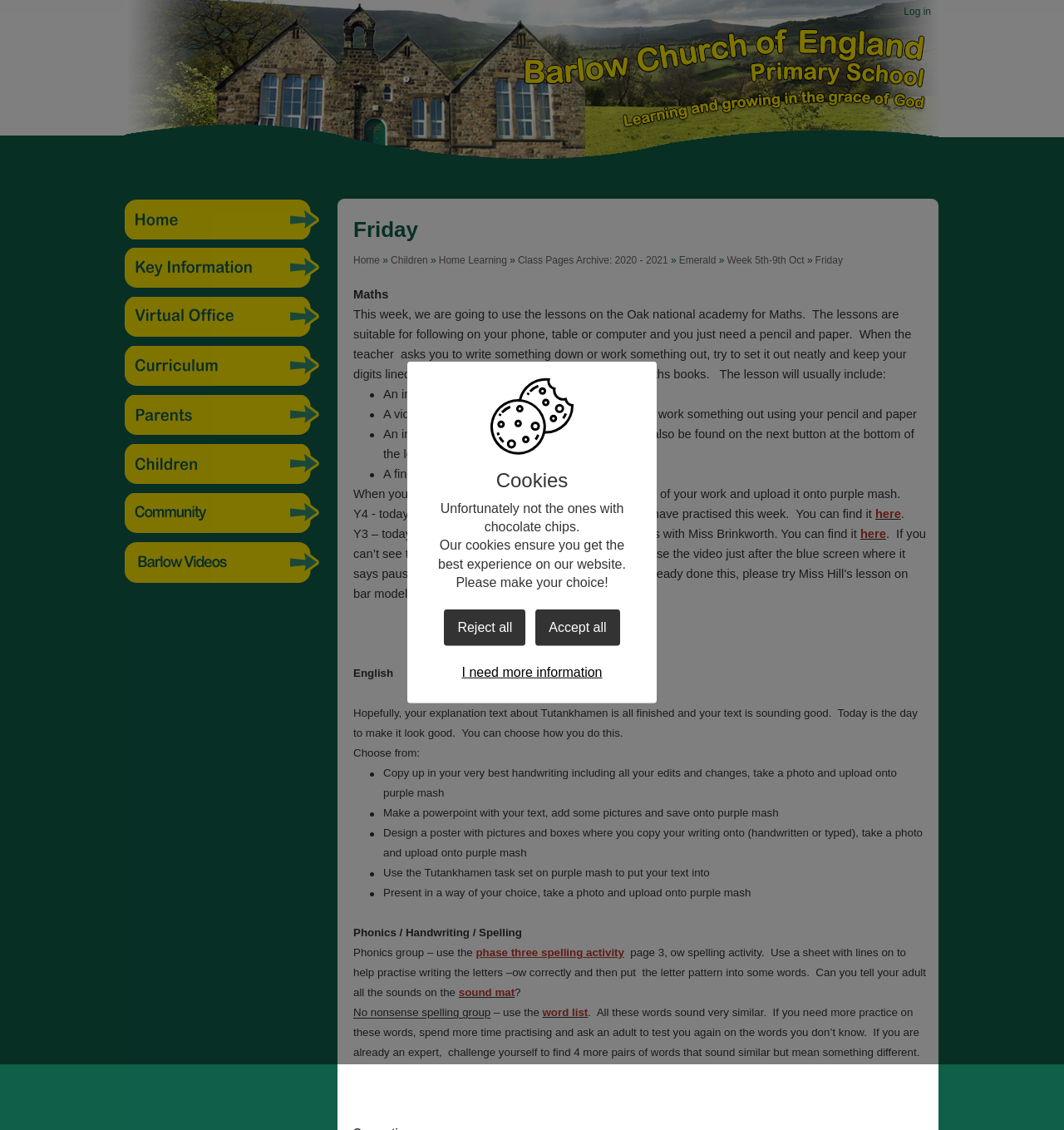Given the content of the image, can you provide a detailed answer to the question?
What is the topic of the maths lesson?

The maths lesson is about applying all the strategies practised this week, as mentioned in the text 'Y4 - today’s lesson is on applying all the strategies you have practised this week.' This indicates that the lesson is focused on reviewing and applying previously learned concepts.